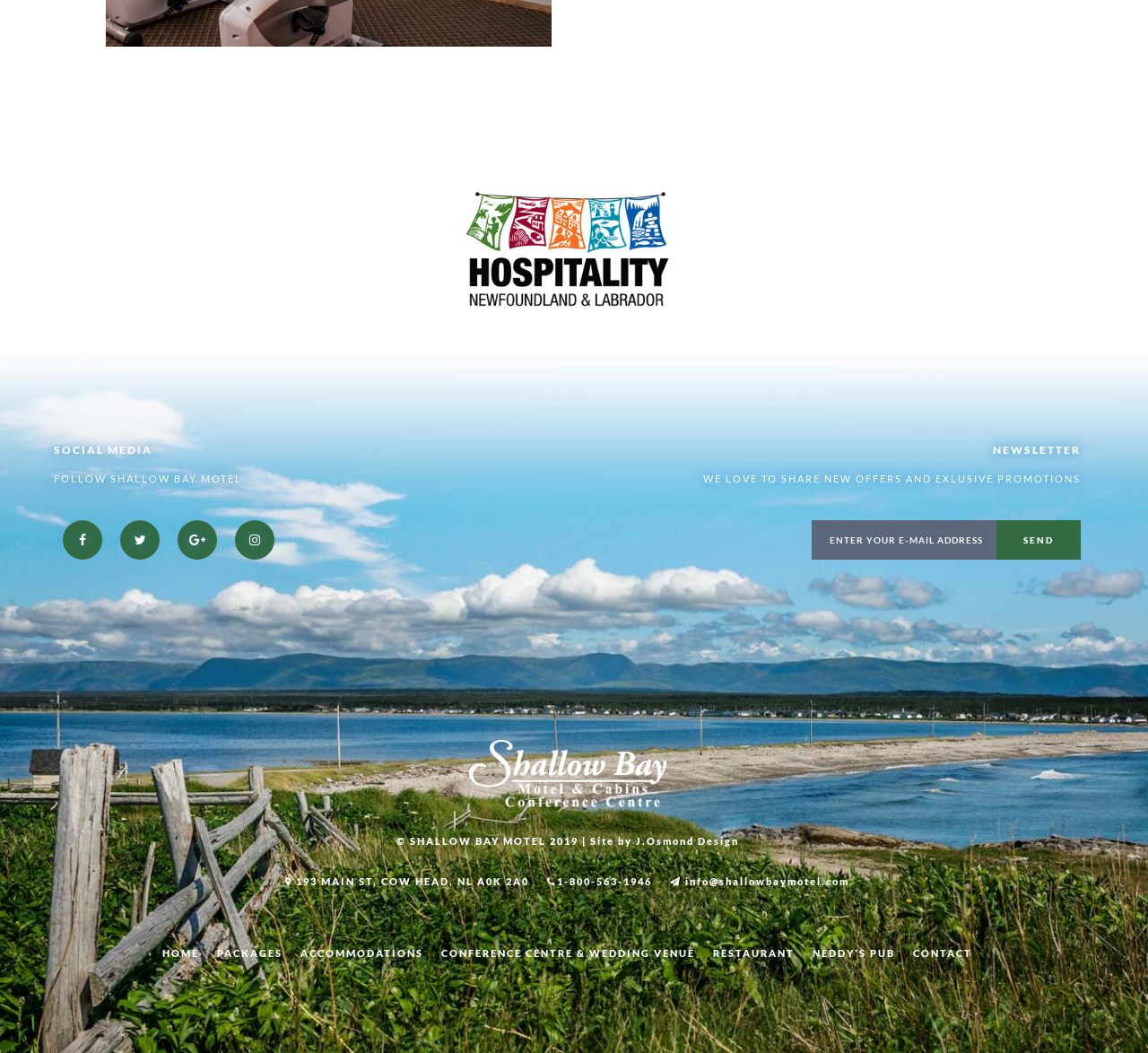Please identify the bounding box coordinates of the clickable element to fulfill the following instruction: "Click SEND". The coordinates should be four float numbers between 0 and 1, i.e., [left, top, right, bottom].

[0.868, 0.494, 0.941, 0.532]